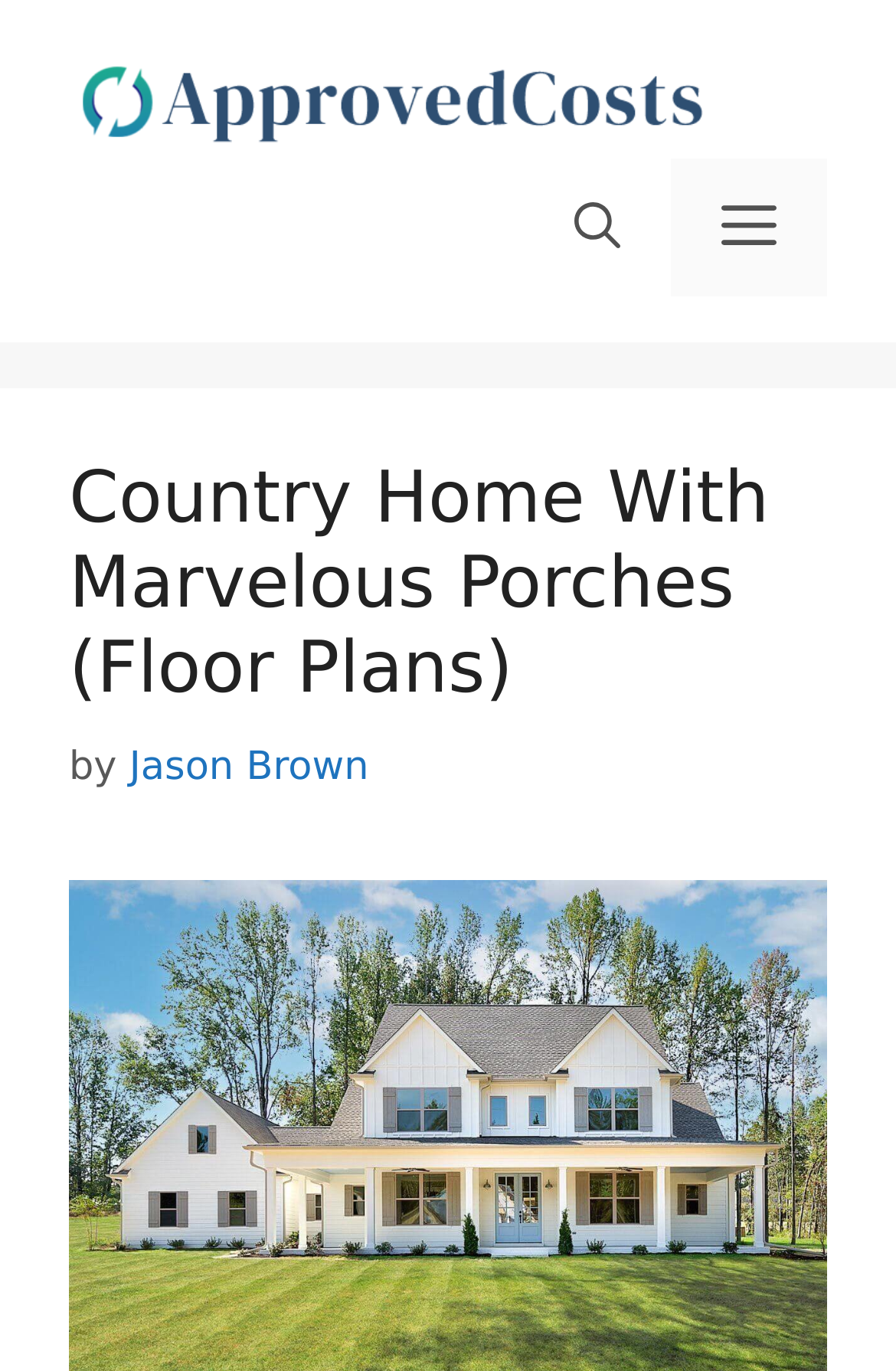Can you extract the primary headline text from the webpage?

Country Home With Marvelous Porches (Floor Plans)